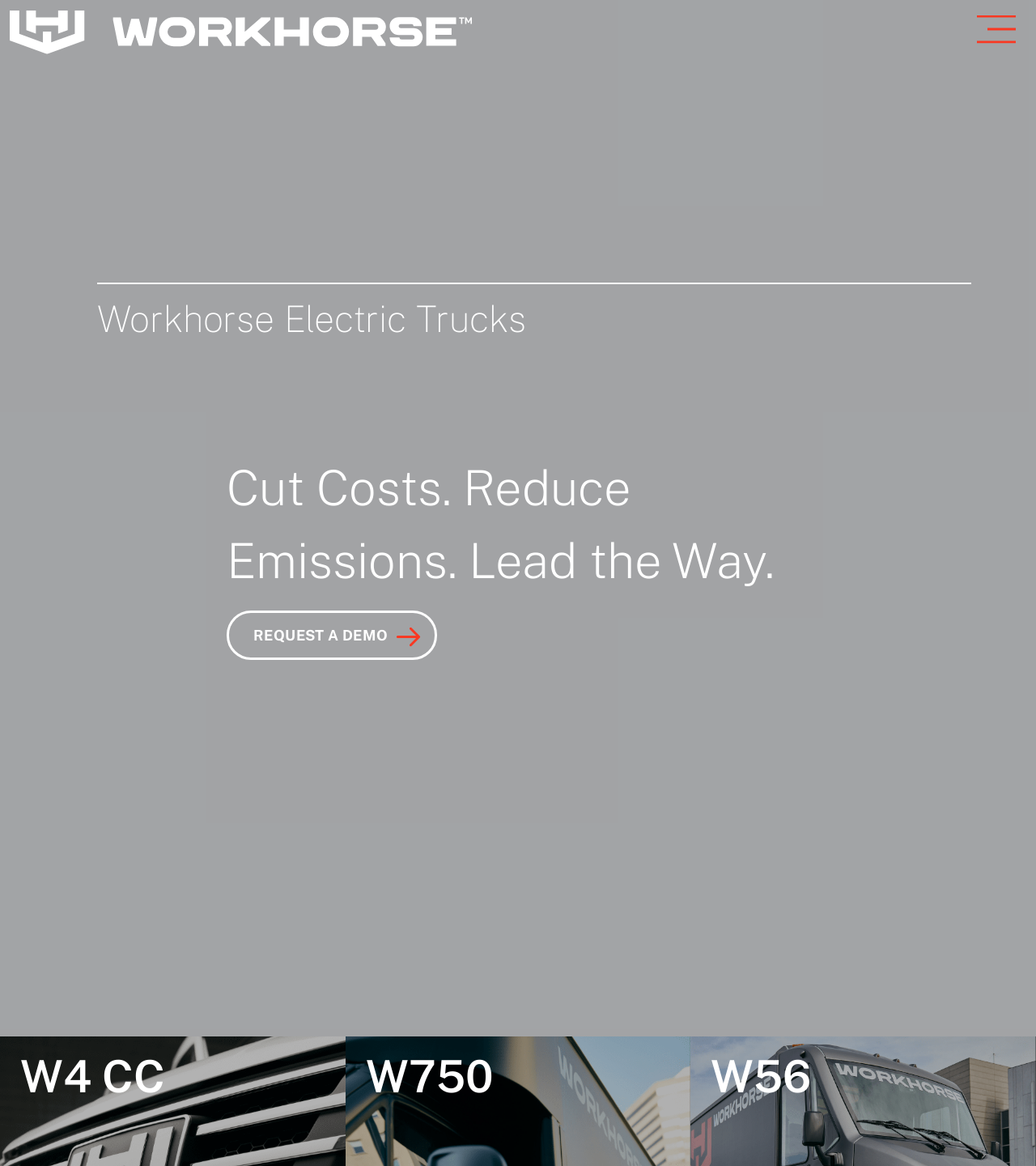What is the action of the button at the top right corner?
Provide a thorough and detailed answer to the question.

The button at the top right corner has an image with the text 'Open Menu' written on it, which implies that clicking on it will open a menu.